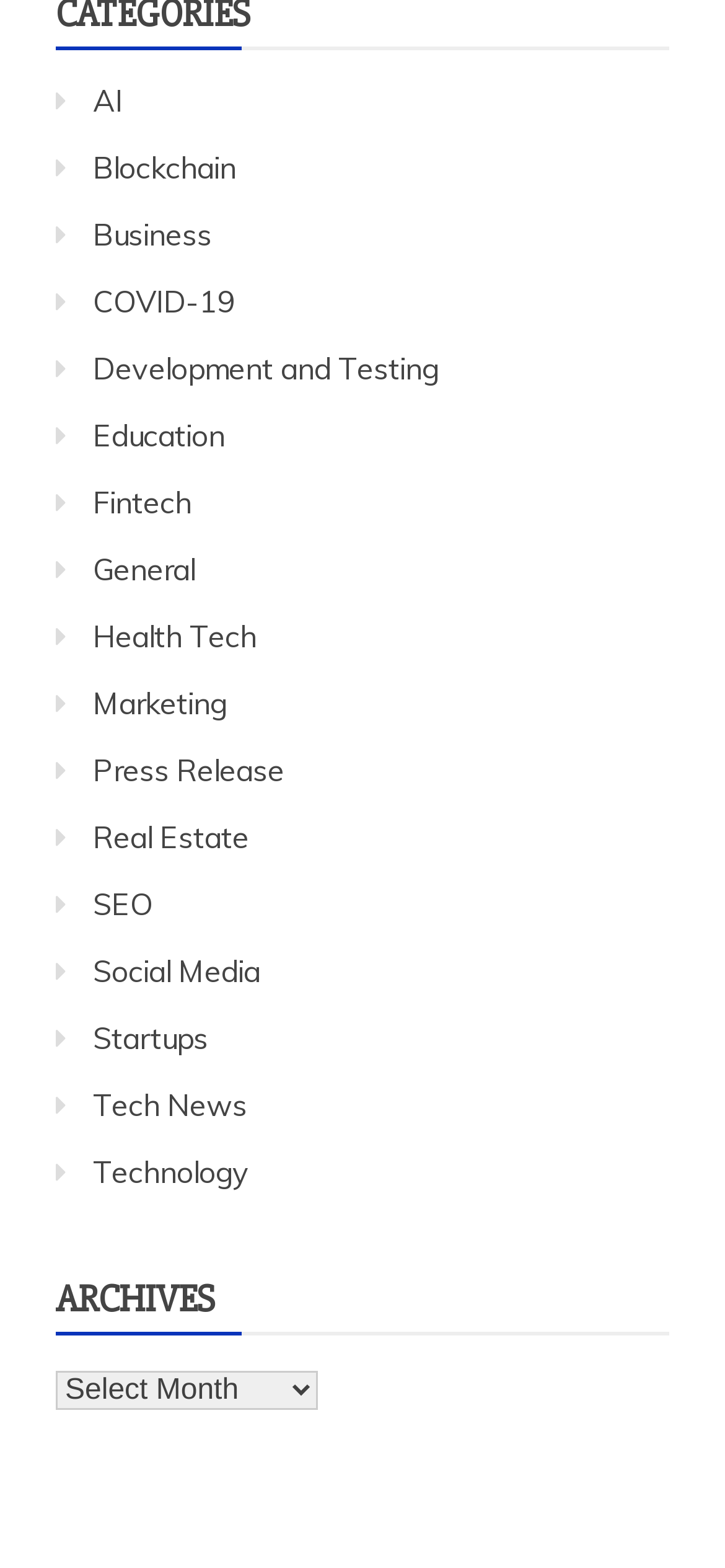Please identify the bounding box coordinates of the clickable area that will fulfill the following instruction: "select an option from Archives". The coordinates should be in the format of four float numbers between 0 and 1, i.e., [left, top, right, bottom].

[0.077, 0.875, 0.438, 0.9]